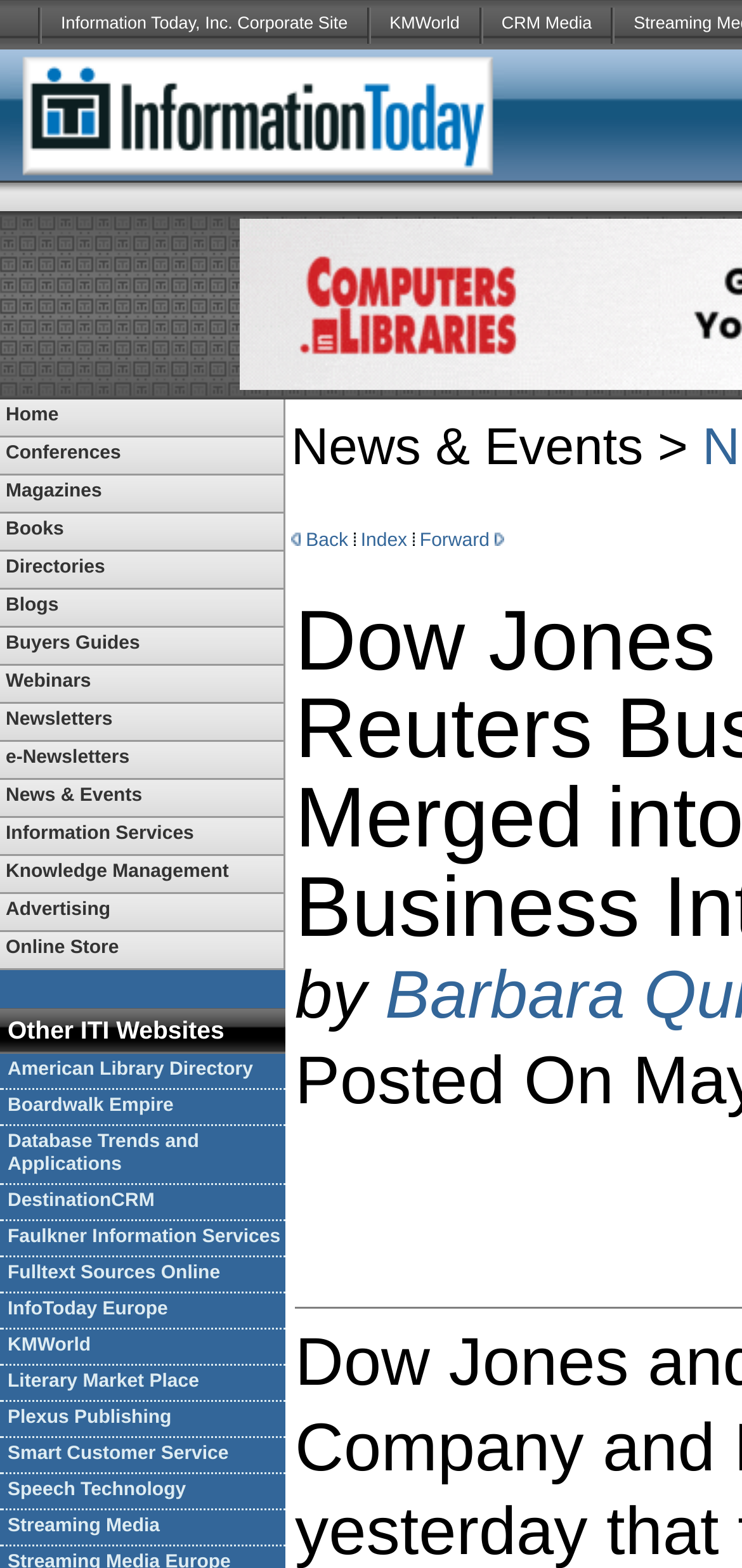Generate a comprehensive description of the webpage content.

The webpage appears to be a portal or hub for various websites and resources related to information technology, business, and knowledge management. At the top, there are five table cells, each containing a link to a different website, including Information Today, Inc. Corporate Site, KMWorld, and CRM Media. These links are accompanied by small images.

Below this top section, there is a larger table cell that spans most of the width of the page. Within this cell, there is a table with a single row and multiple columns. The columns contain a series of links to various resources, including Home, Conferences, Magazines, Books, Directories, Blogs, Buyers Guides, Webinars, Newsletters, e-Newsletters, News & Events, Information Services, Knowledge Management, Advertising, and Online Store.

Further down the page, there is another table with a single row and multiple columns. This table contains links to other ITI websites, including American Library Directory, Boardwalk Empire, Database Trends and Applications, and many others. These links are listed in a vertical column, with each link on a new line.

At the bottom of the page, there are three images and three links: Back, Index, and Forward. These links and images appear to be navigation controls, allowing users to move through a sequence of pages or resources.